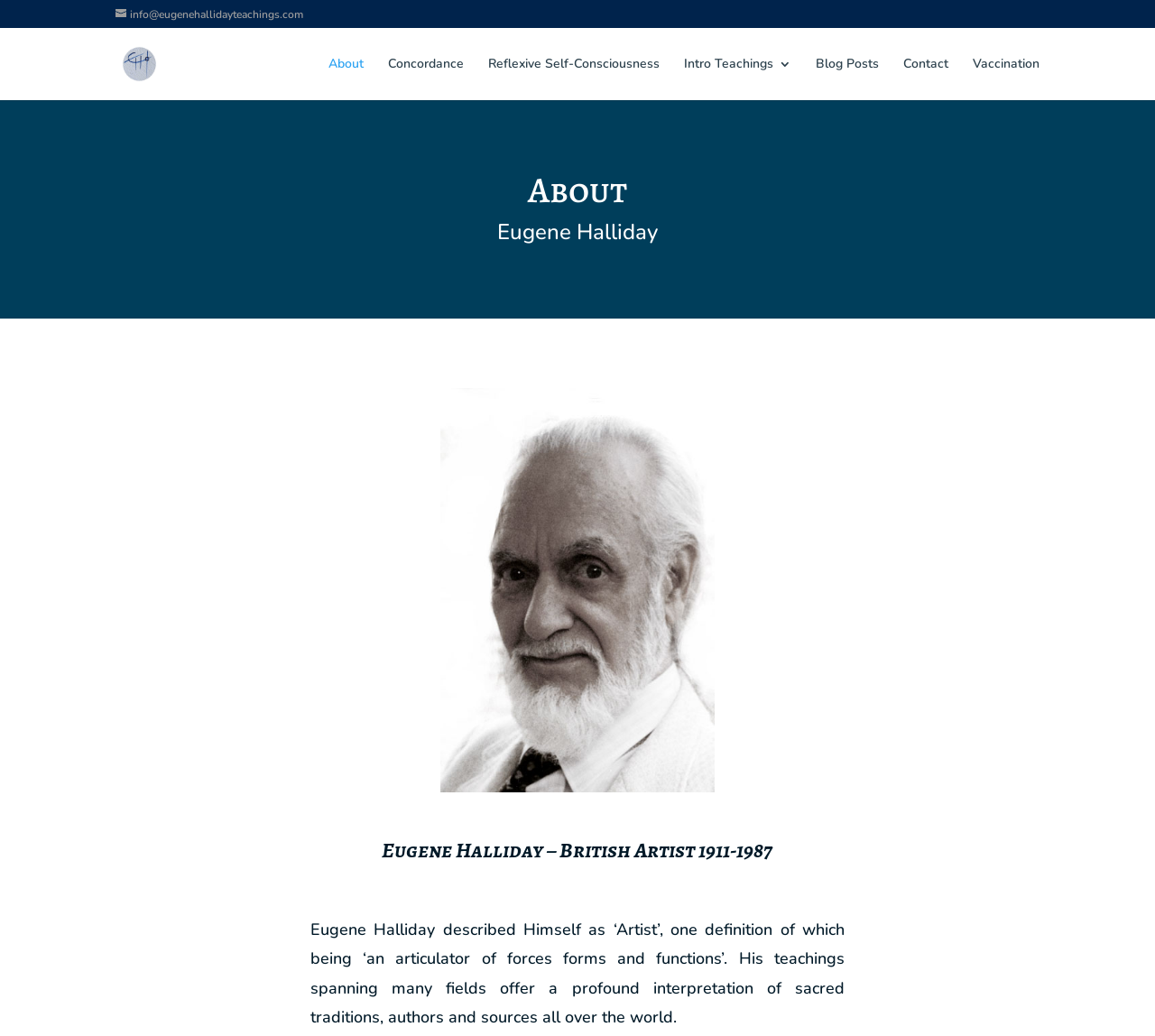Using the information in the image, could you please answer the following question in detail:
What is the topic of the teachings mentioned on the webpage?

I found the answer by reading the StaticText element that describes Eugene Halliday's teachings, which says 'His teachings spanning many fields offer a profound interpretation of sacred traditions, authors and sources all over the world'.